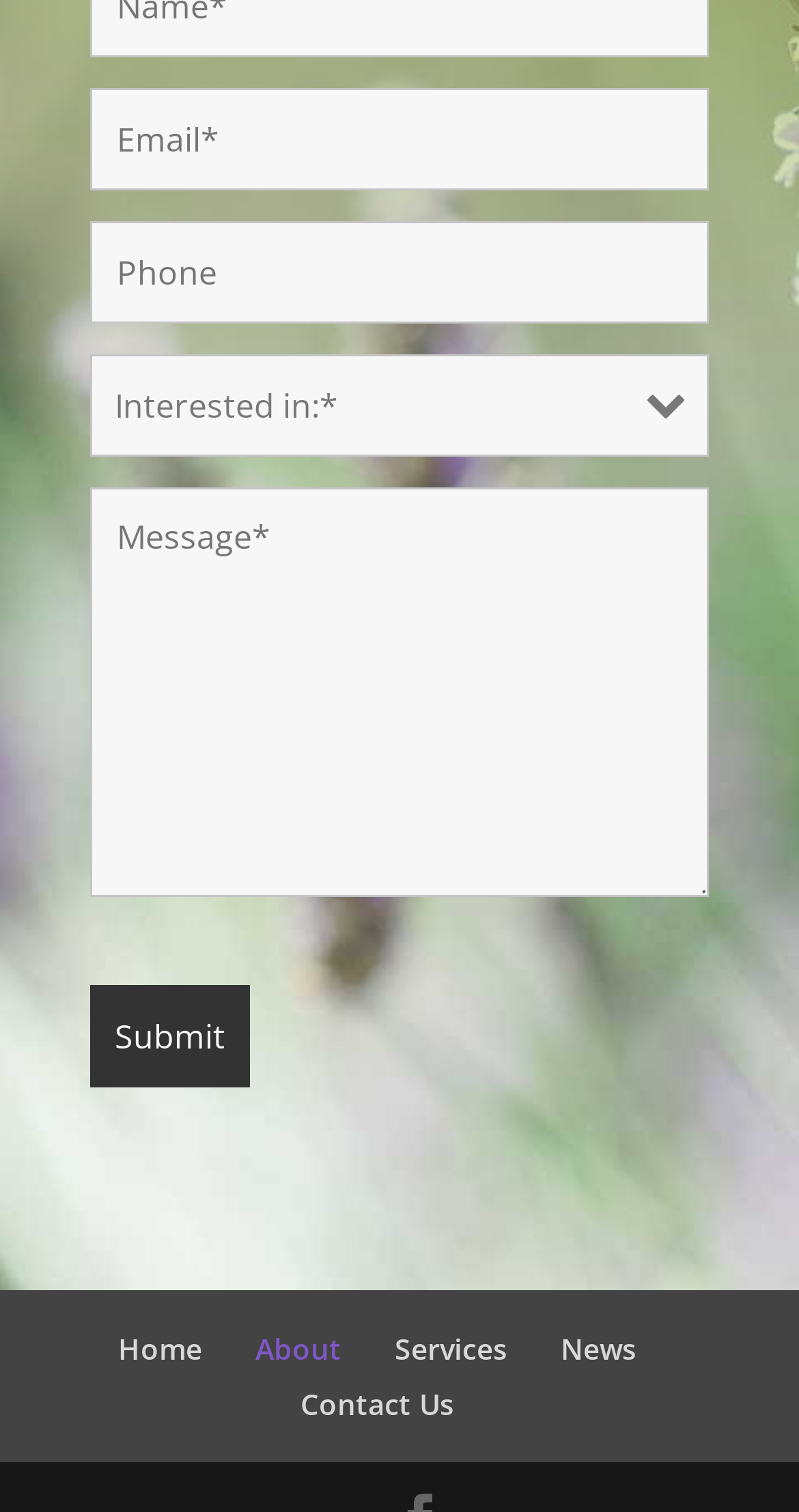Find the bounding box coordinates of the area that needs to be clicked in order to achieve the following instruction: "Enter email address". The coordinates should be specified as four float numbers between 0 and 1, i.e., [left, top, right, bottom].

[0.113, 0.058, 0.887, 0.126]